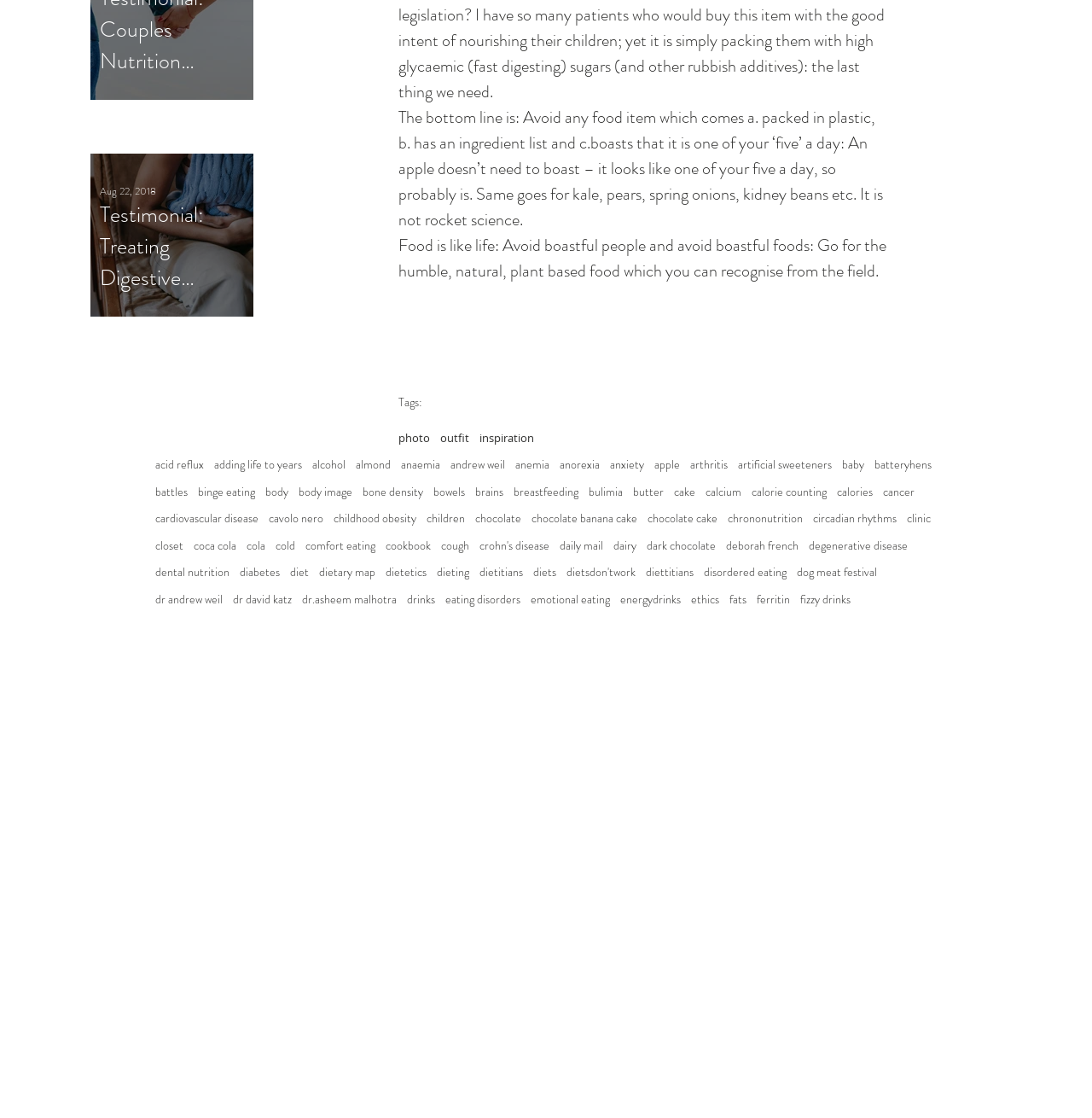Please identify the coordinates of the bounding box that should be clicked to fulfill this instruction: "View the Funding research menu".

None